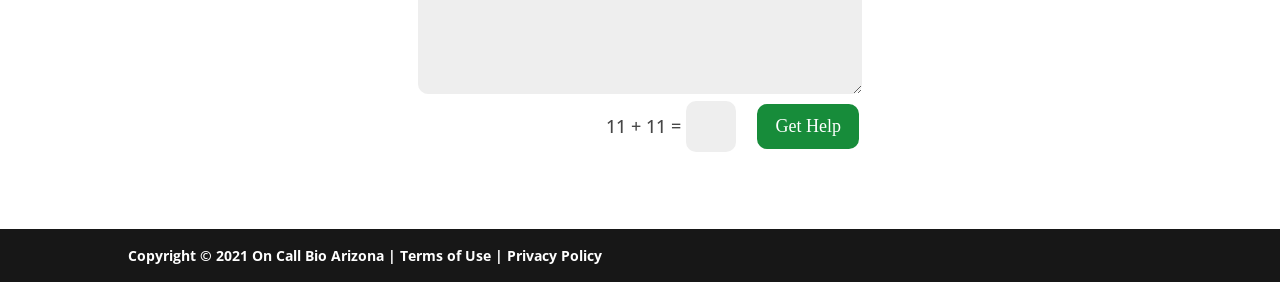Please give a short response to the question using one word or a phrase:
What year is mentioned in the copyright notice?

2021